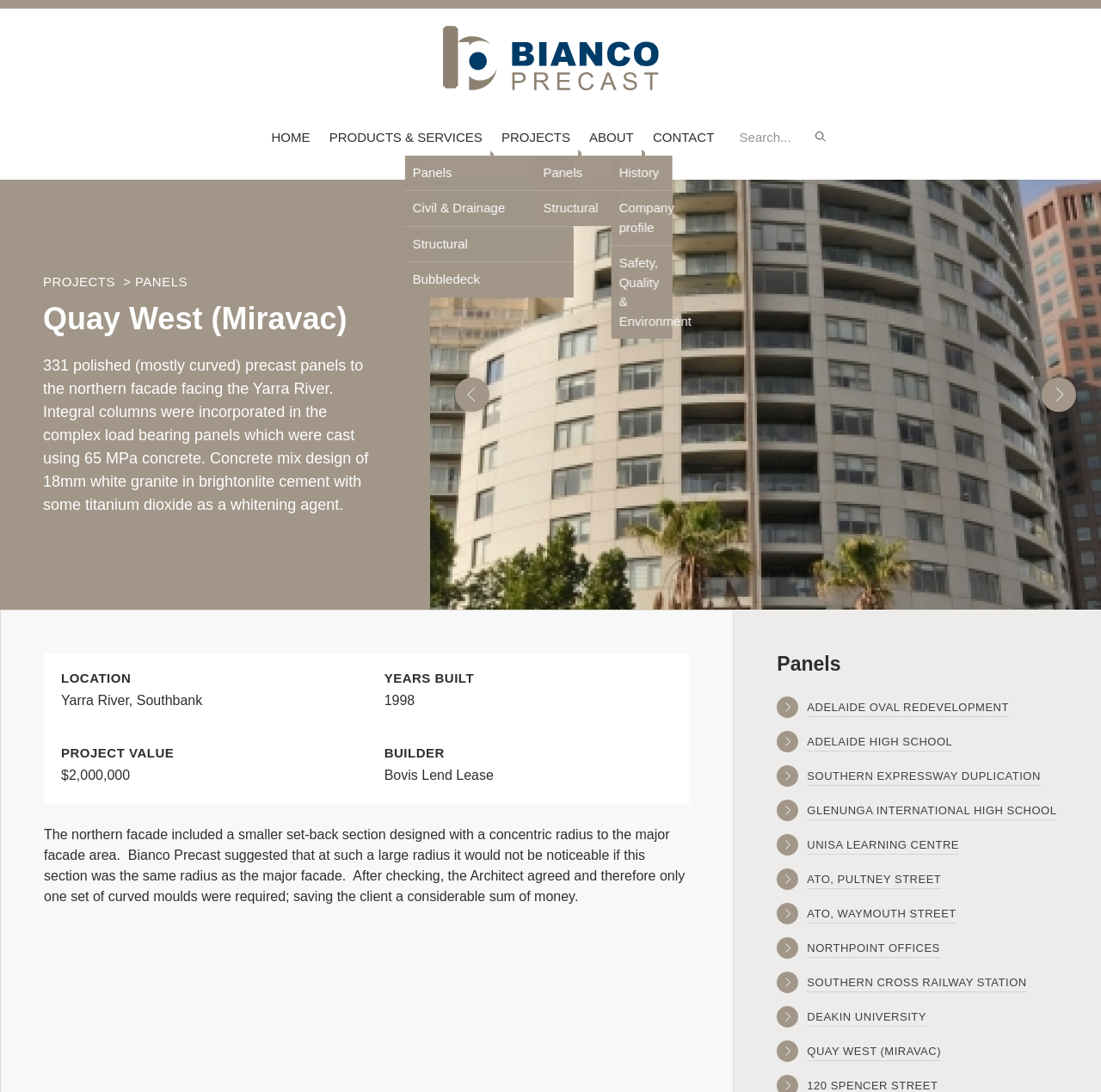Find the primary header on the webpage and provide its text.

Quay West (Miravac)